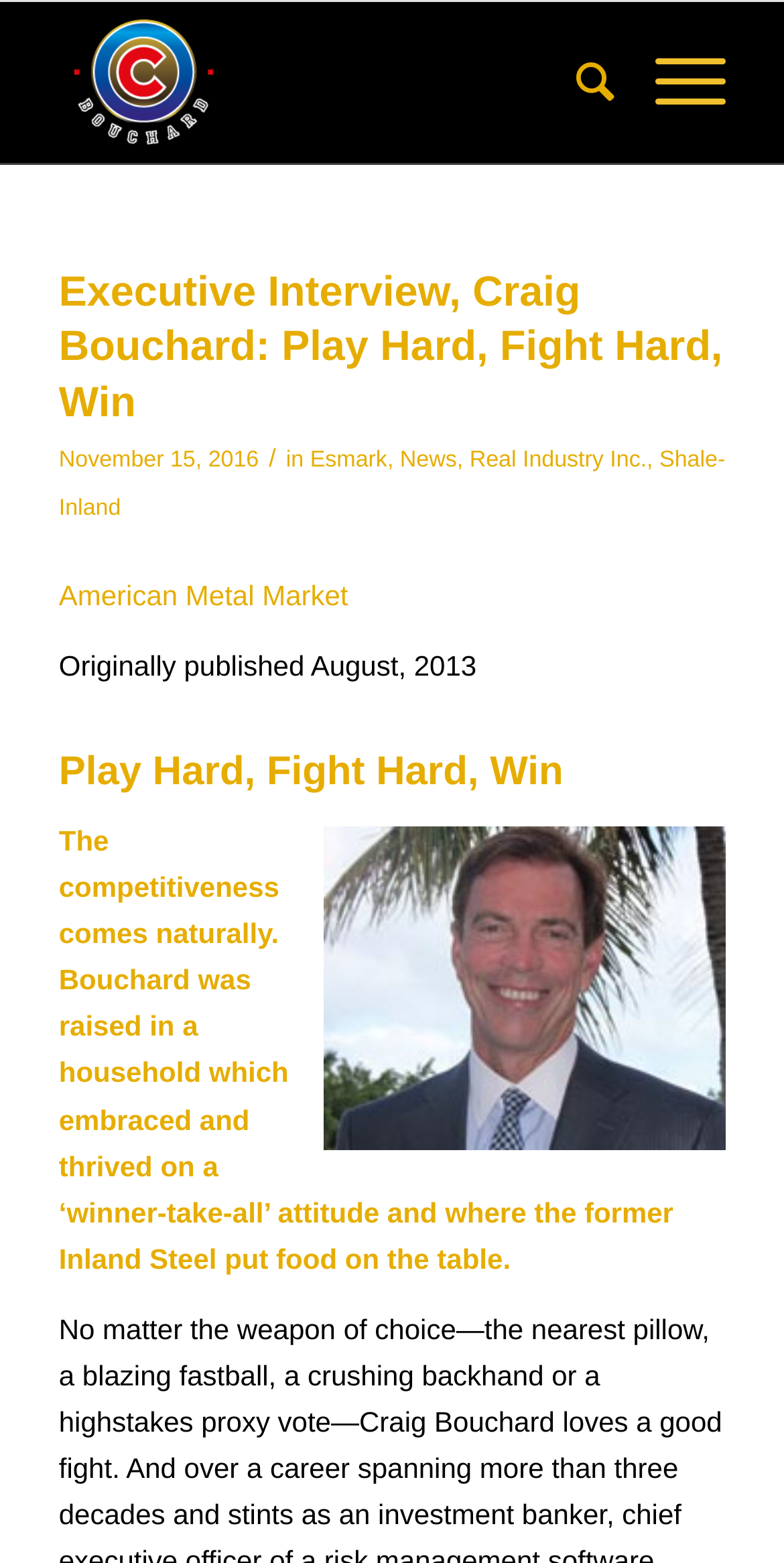Locate the bounding box coordinates of the clickable region necessary to complete the following instruction: "Read the article titled Executive Interview, Craig Bouchard: Play Hard, Fight Hard, Win". Provide the coordinates in the format of four float numbers between 0 and 1, i.e., [left, top, right, bottom].

[0.075, 0.172, 0.922, 0.272]